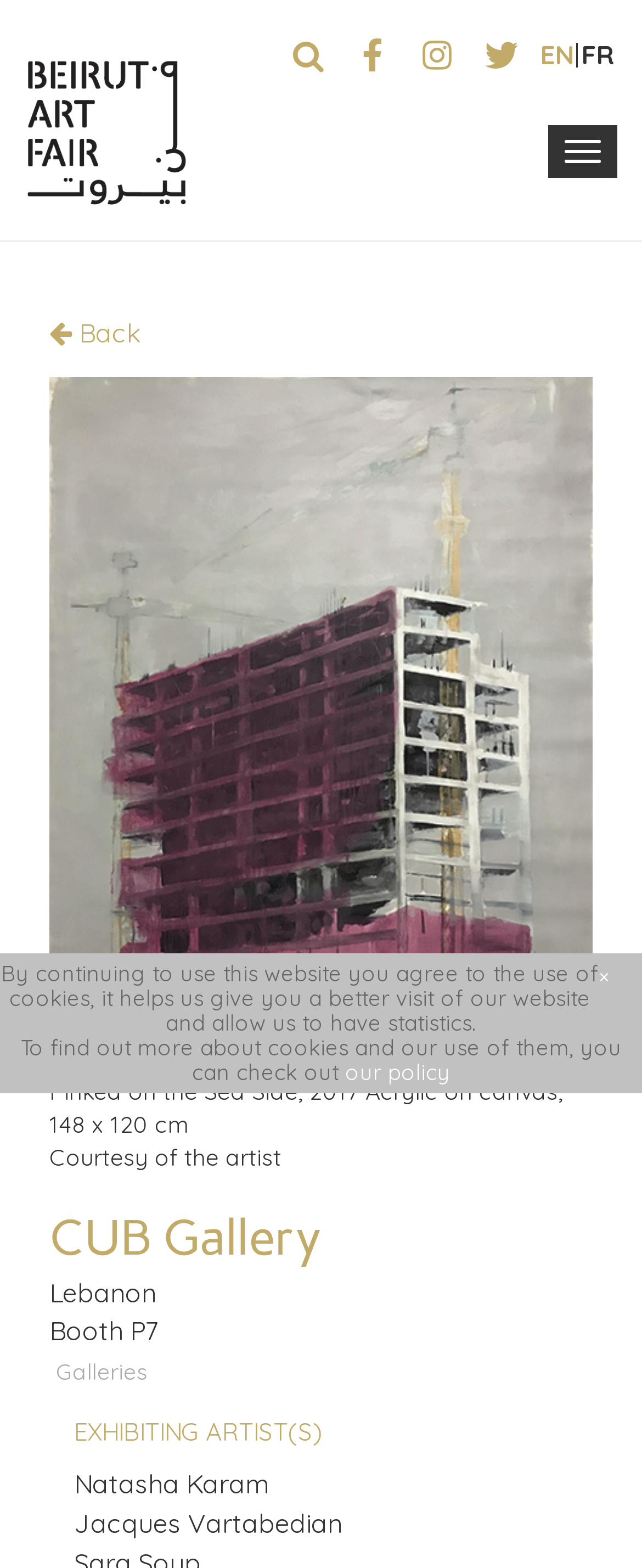Determine the bounding box for the described HTML element: "Galleries". Ensure the coordinates are four float numbers between 0 and 1 in the format [left, top, right, bottom].

[0.087, 0.865, 0.231, 0.883]